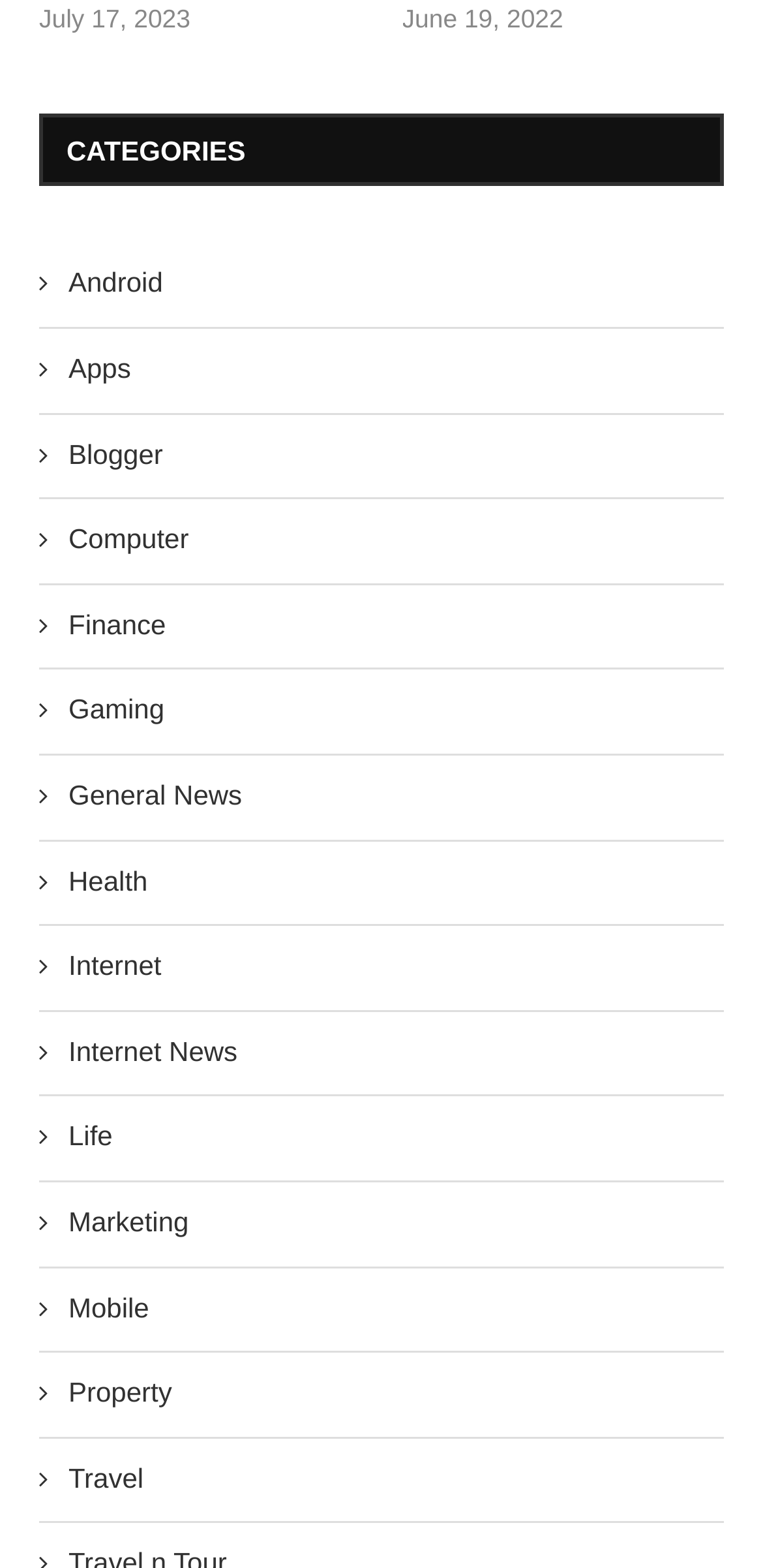Can you provide the bounding box coordinates for the element that should be clicked to implement the instruction: "View Android category"?

[0.051, 0.169, 0.944, 0.193]